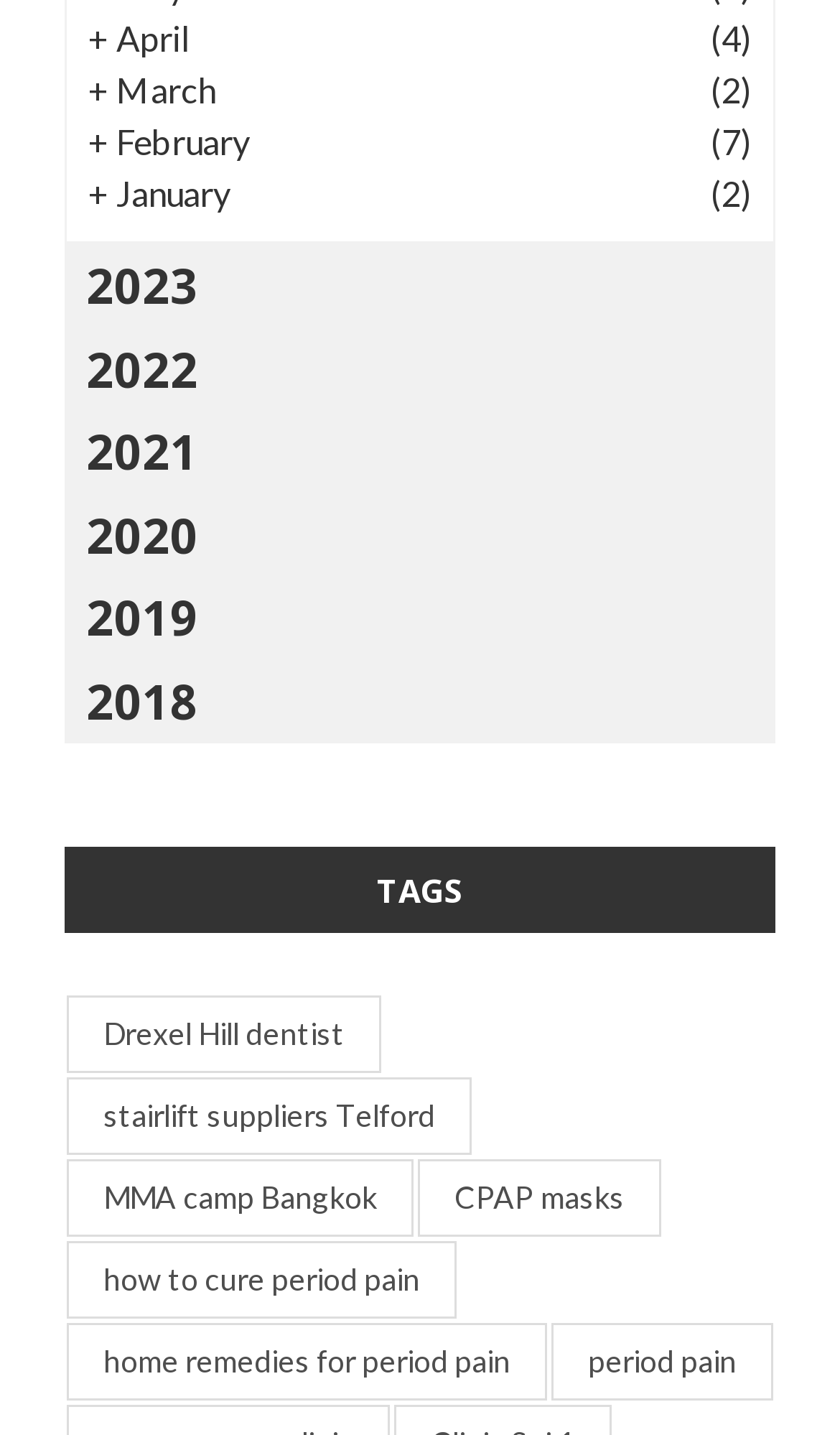Please locate the clickable area by providing the bounding box coordinates to follow this instruction: "View April archives".

[0.105, 0.009, 0.895, 0.045]